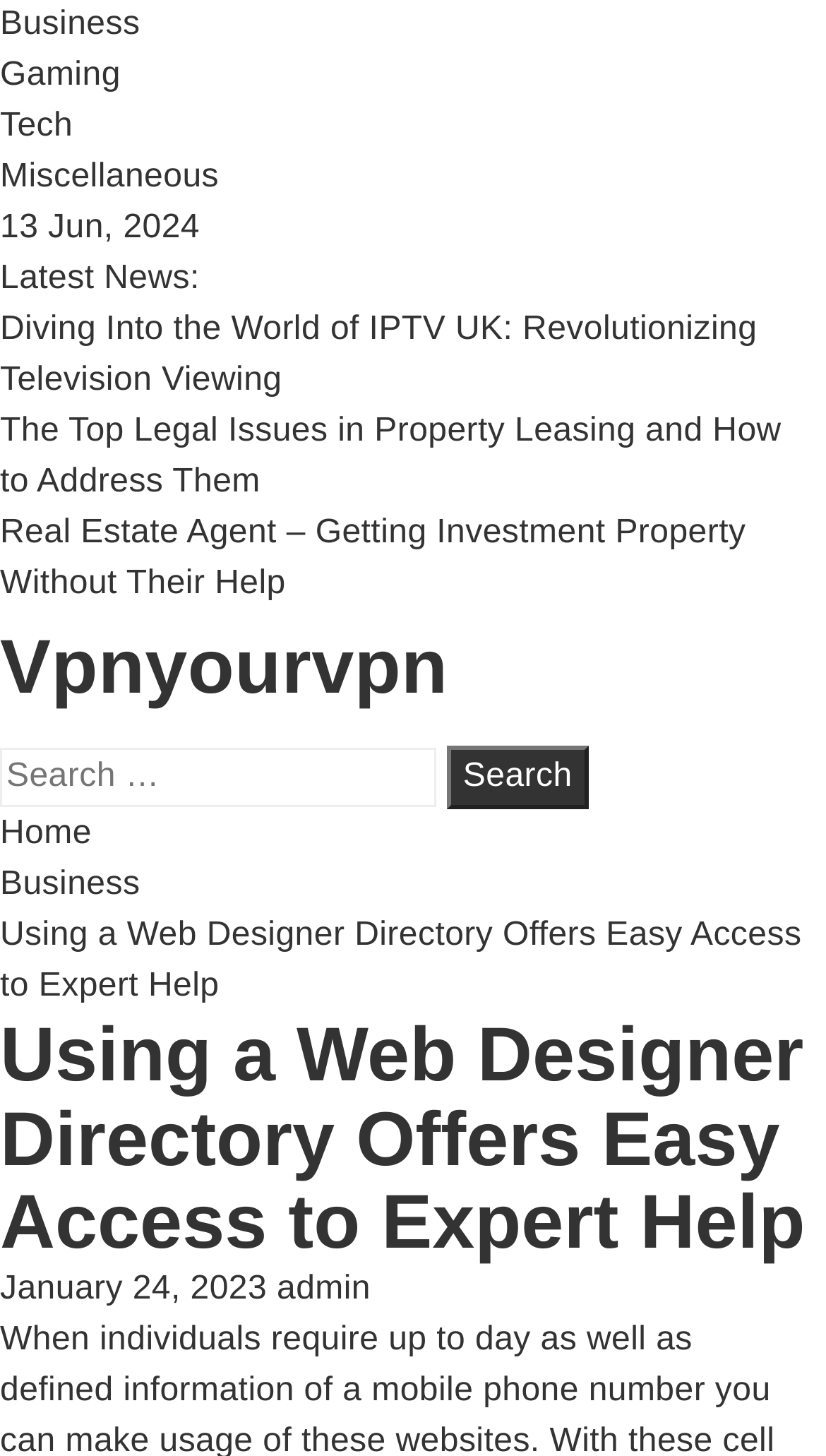Please identify the bounding box coordinates of the clickable area that will allow you to execute the instruction: "Search for something".

[0.0, 0.512, 0.98, 0.556]